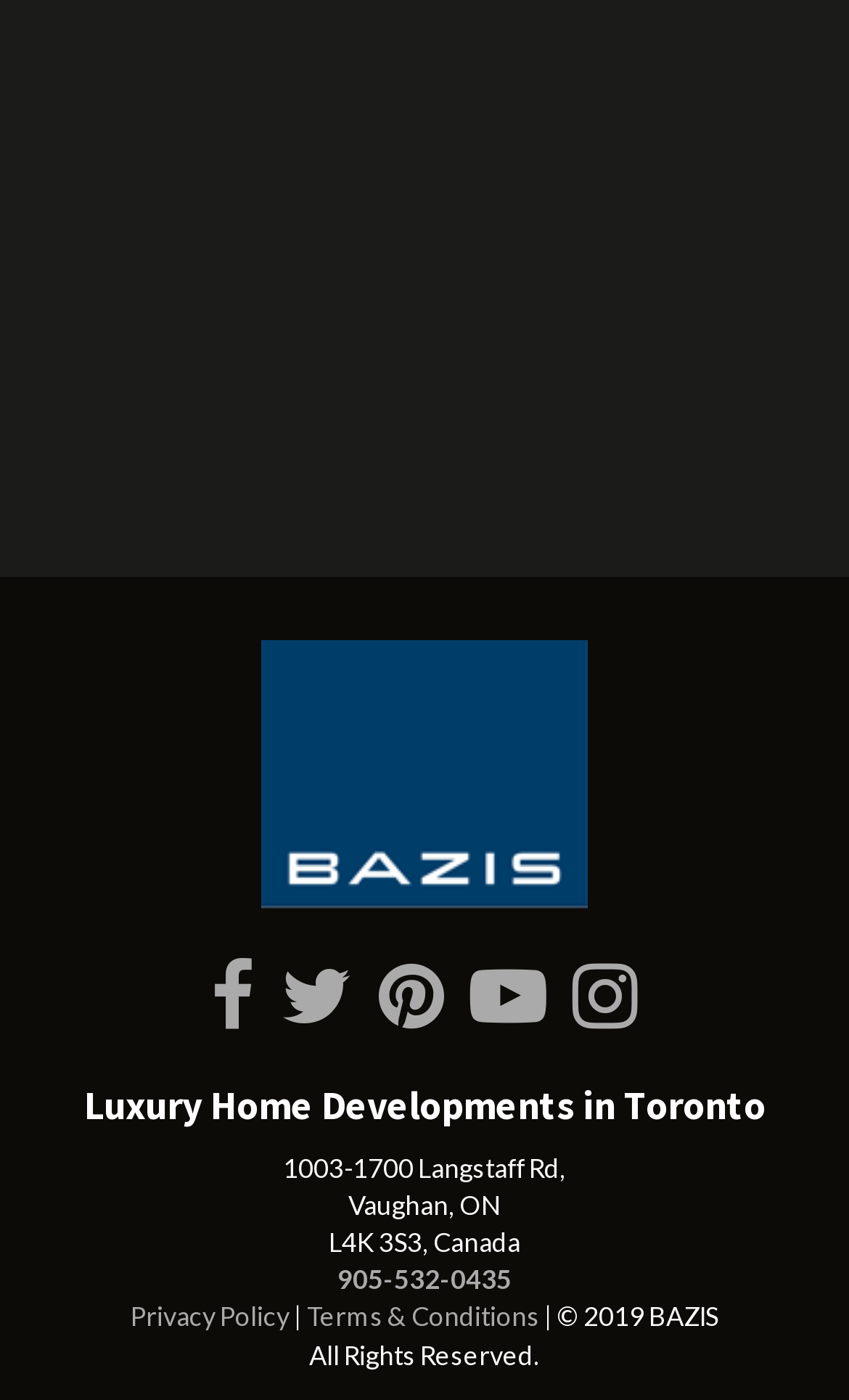What is the phone number provided on the webpage?
Offer a detailed and full explanation in response to the question.

The phone number is mentioned as a link on the webpage, which is '905-532-0435', so the answer is 905-532-0435.